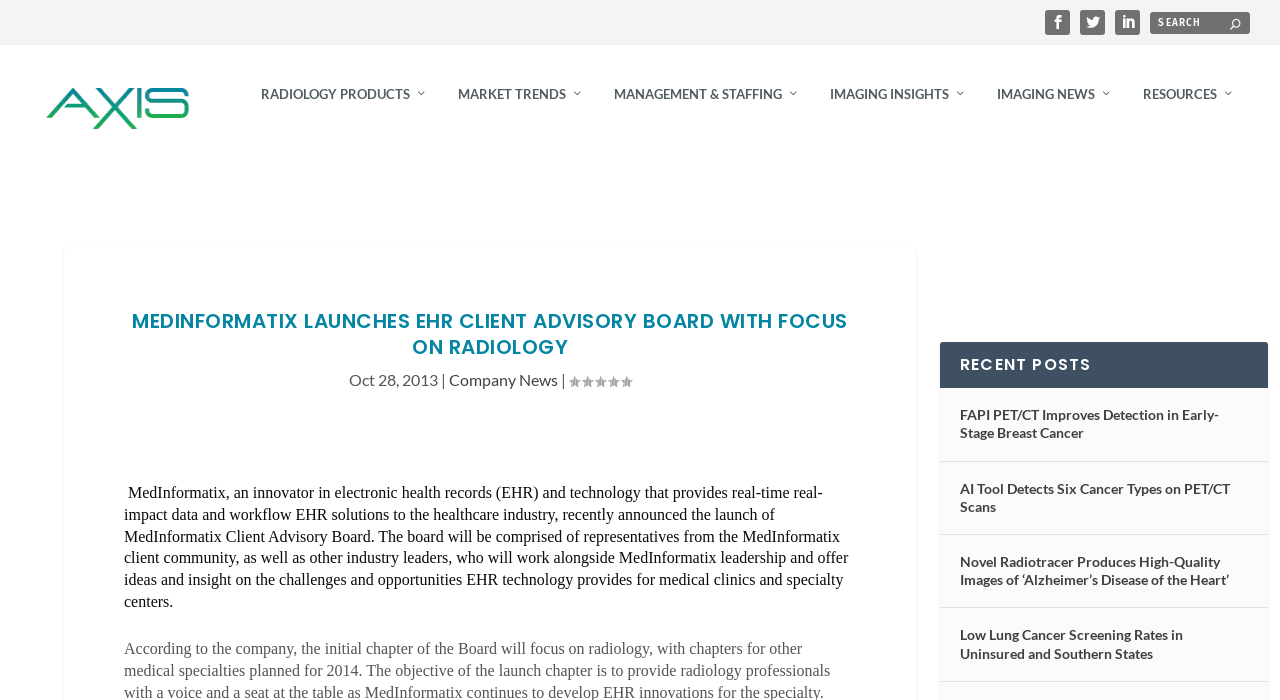Pinpoint the bounding box coordinates of the element you need to click to execute the following instruction: "Read about RADIOLOGY PRODUCTS". The bounding box should be represented by four float numbers between 0 and 1, in the format [left, top, right, bottom].

[0.204, 0.141, 0.334, 0.241]